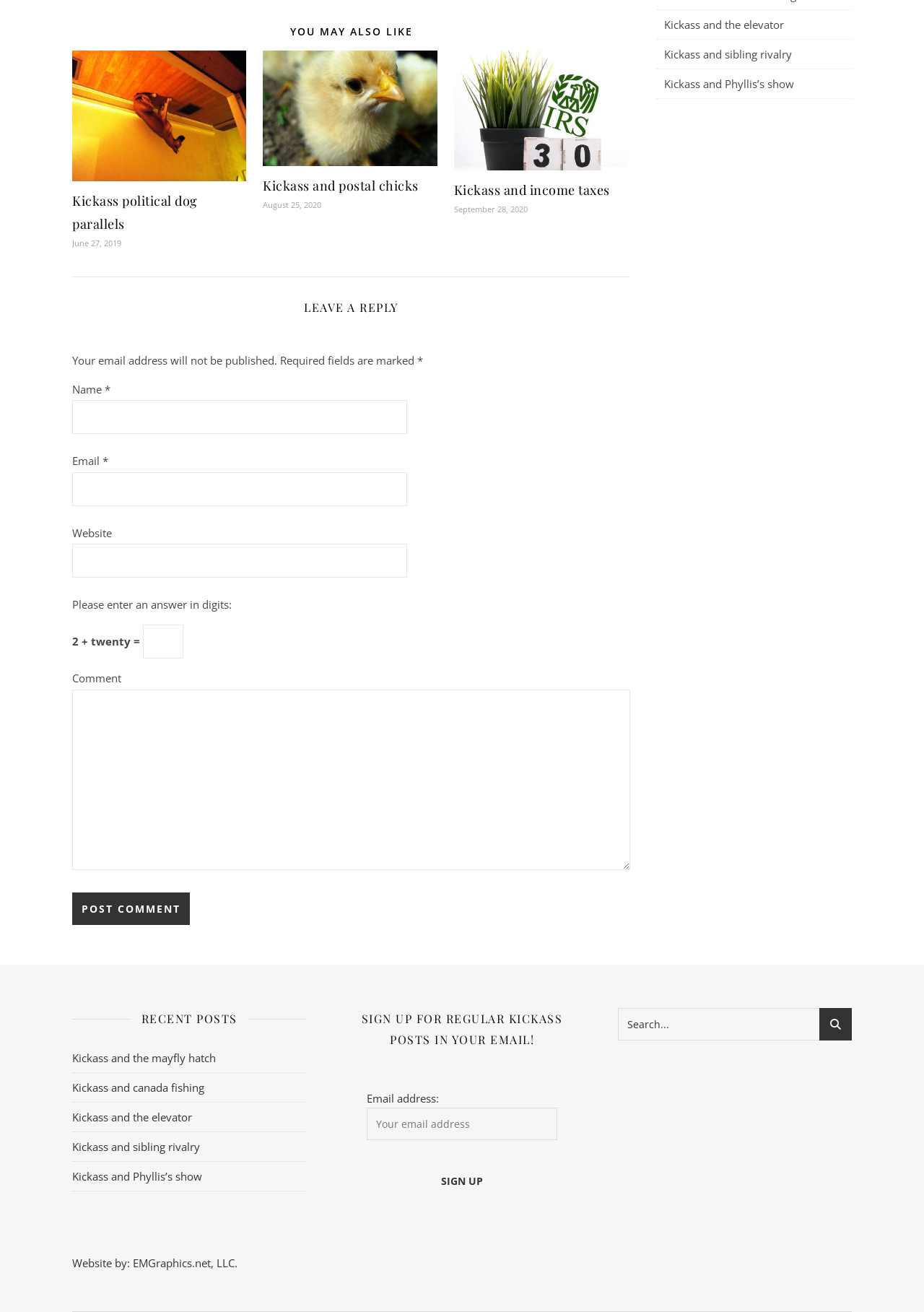Provide the bounding box coordinates of the area you need to click to execute the following instruction: "Check the event on Facebook".

None